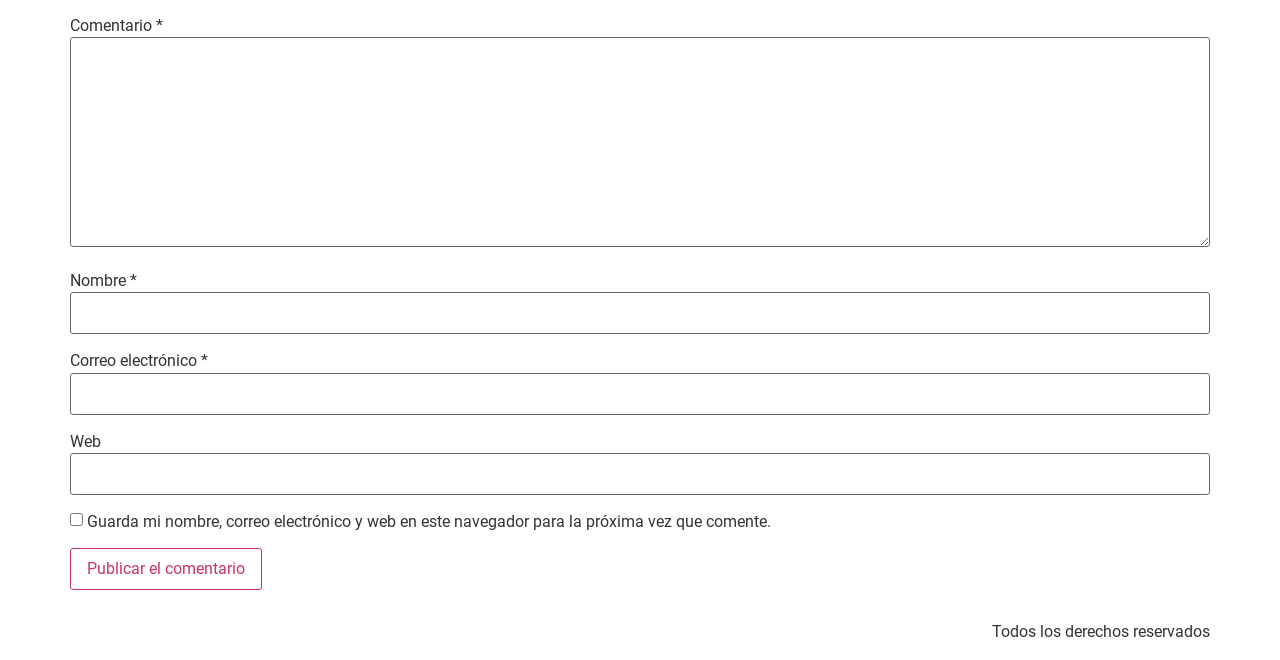Identify the bounding box coordinates of the HTML element based on this description: "parent_node: Web name="url"".

[0.055, 0.686, 0.945, 0.75]